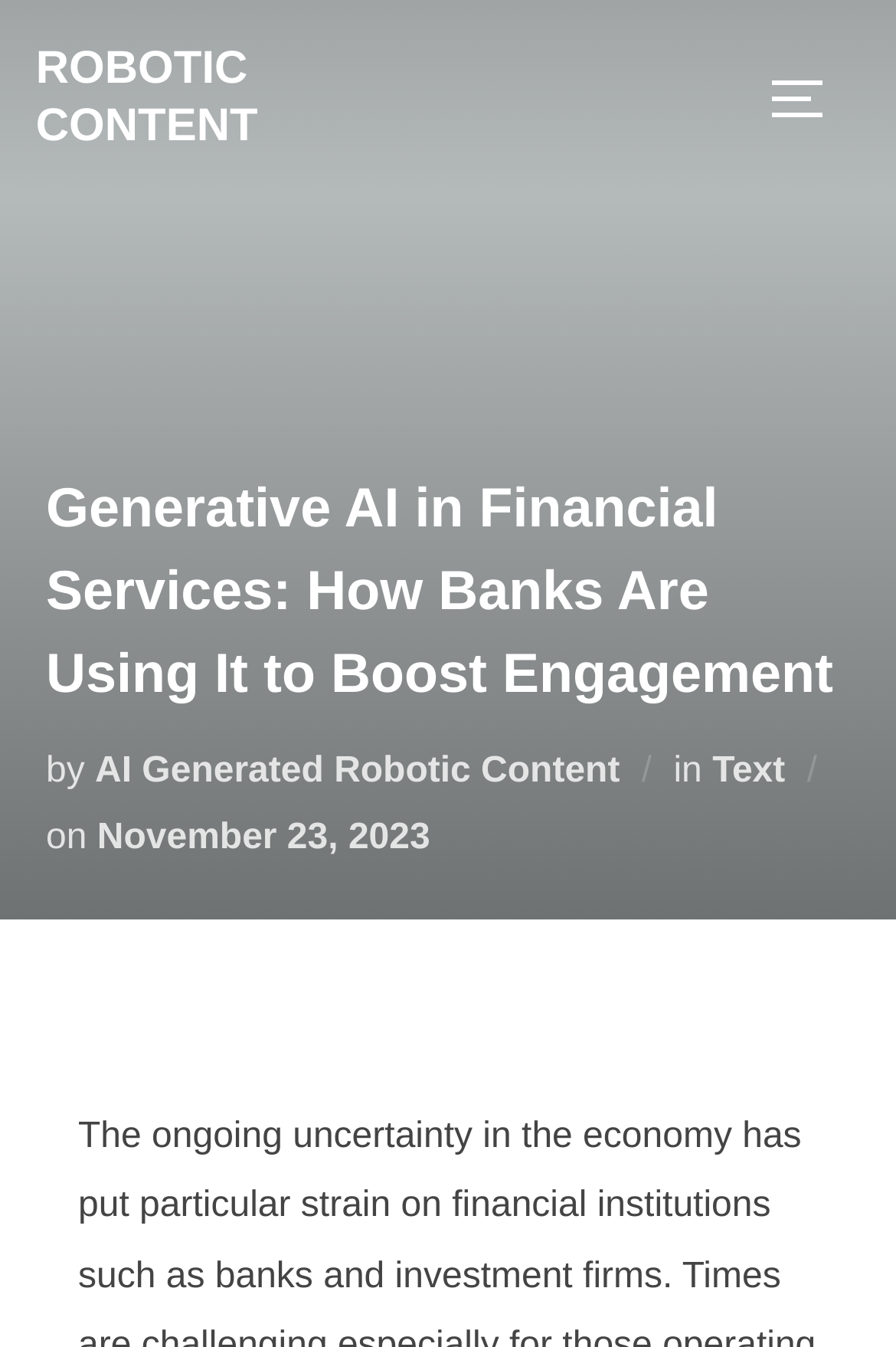What is the image on the webpage about?
Utilize the image to construct a detailed and well-explained answer.

I determined the topic of the image by looking at the image description 'FS Infogreaphic Investment Firm 1024x704 1' which suggests that the image is related to an investment firm.